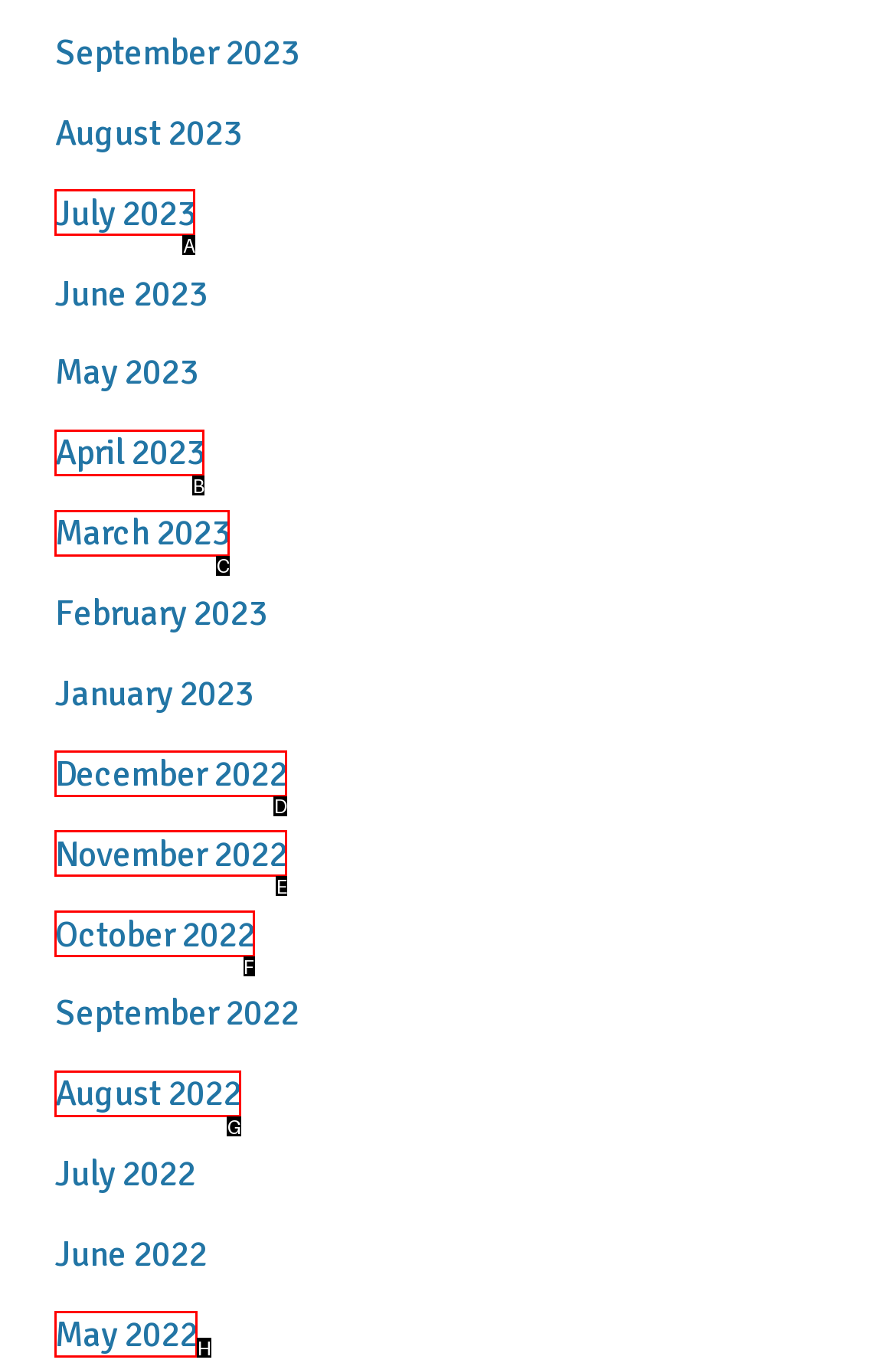Tell me the correct option to click for this task: check October 2022
Write down the option's letter from the given choices.

F